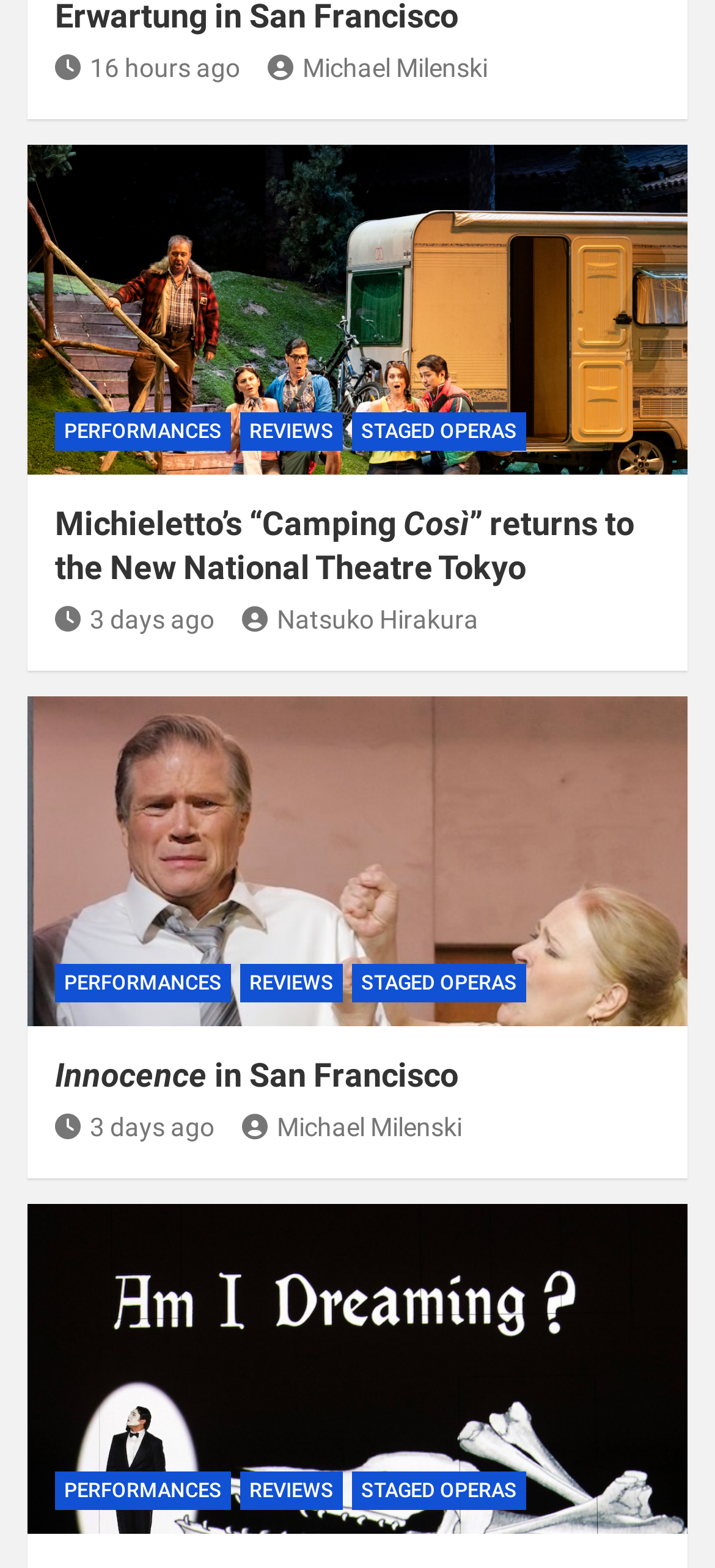What are the categories of content on this website?
Please provide a single word or phrase in response based on the screenshot.

PERFORMANCES, REVIEWS, STAGED OPERAS